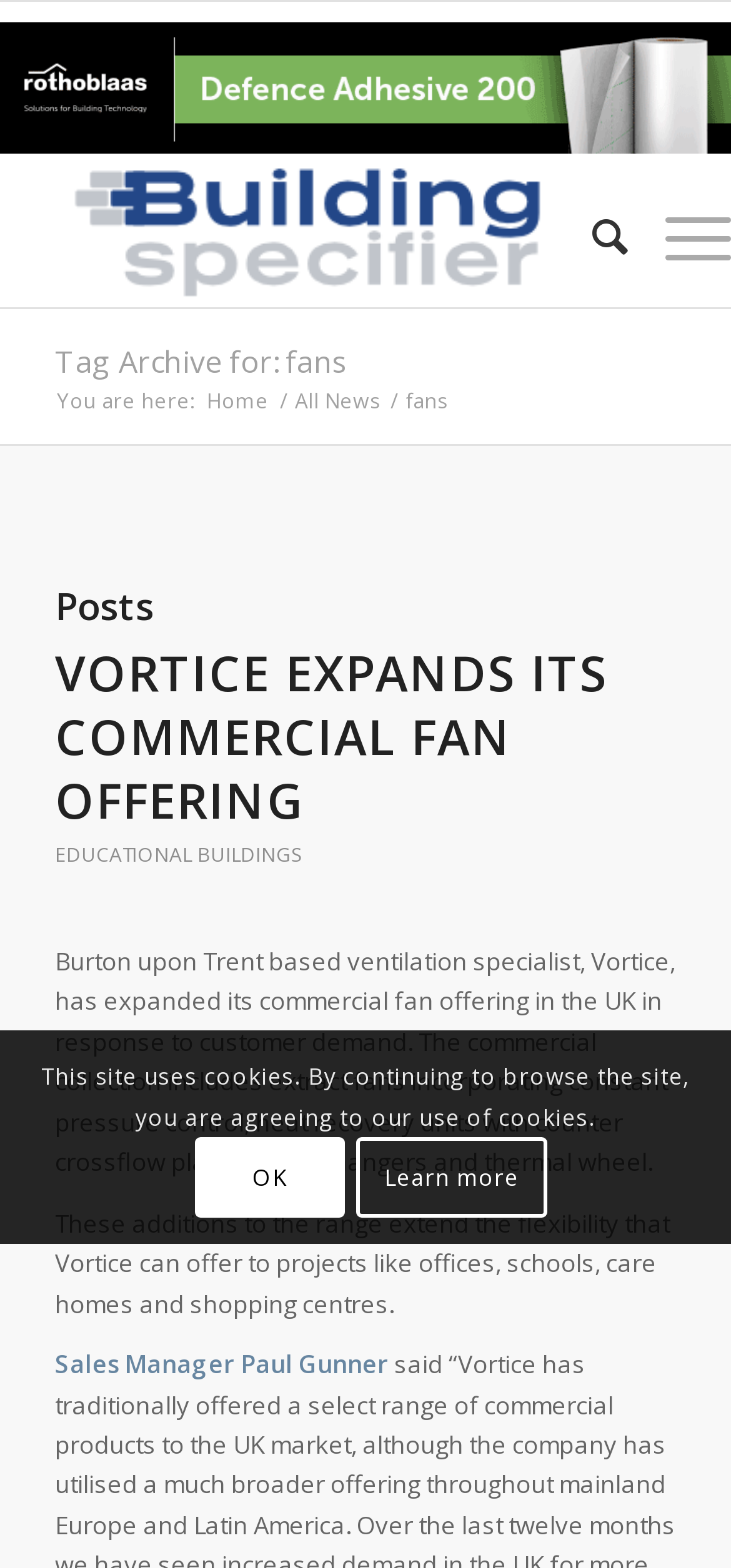Give a short answer to this question using one word or a phrase:
How many links are there in the main navigation menu?

4